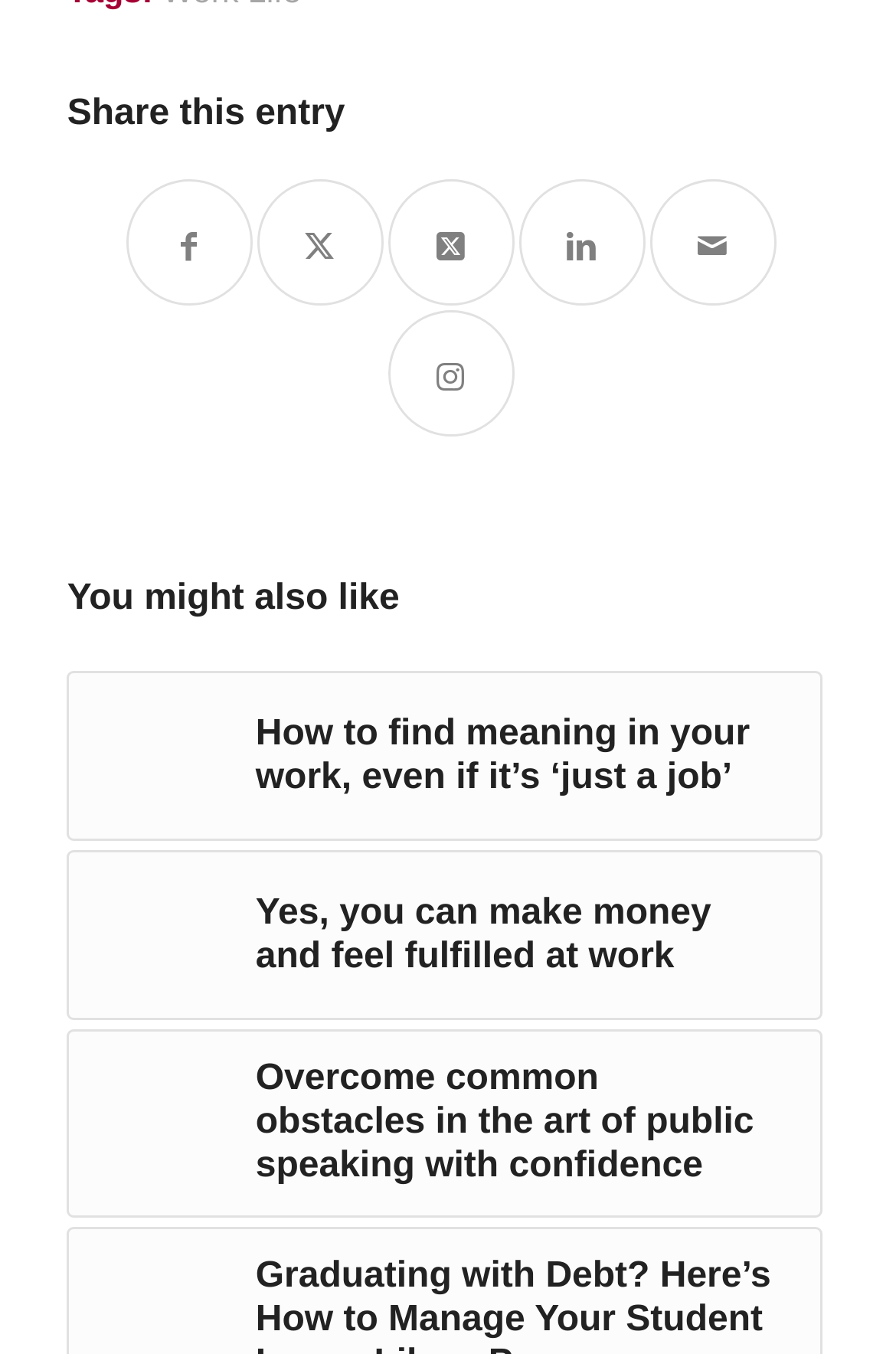Provide a one-word or brief phrase answer to the question:
What is the purpose of the 'Share this entry' section?

To share the entry on social media